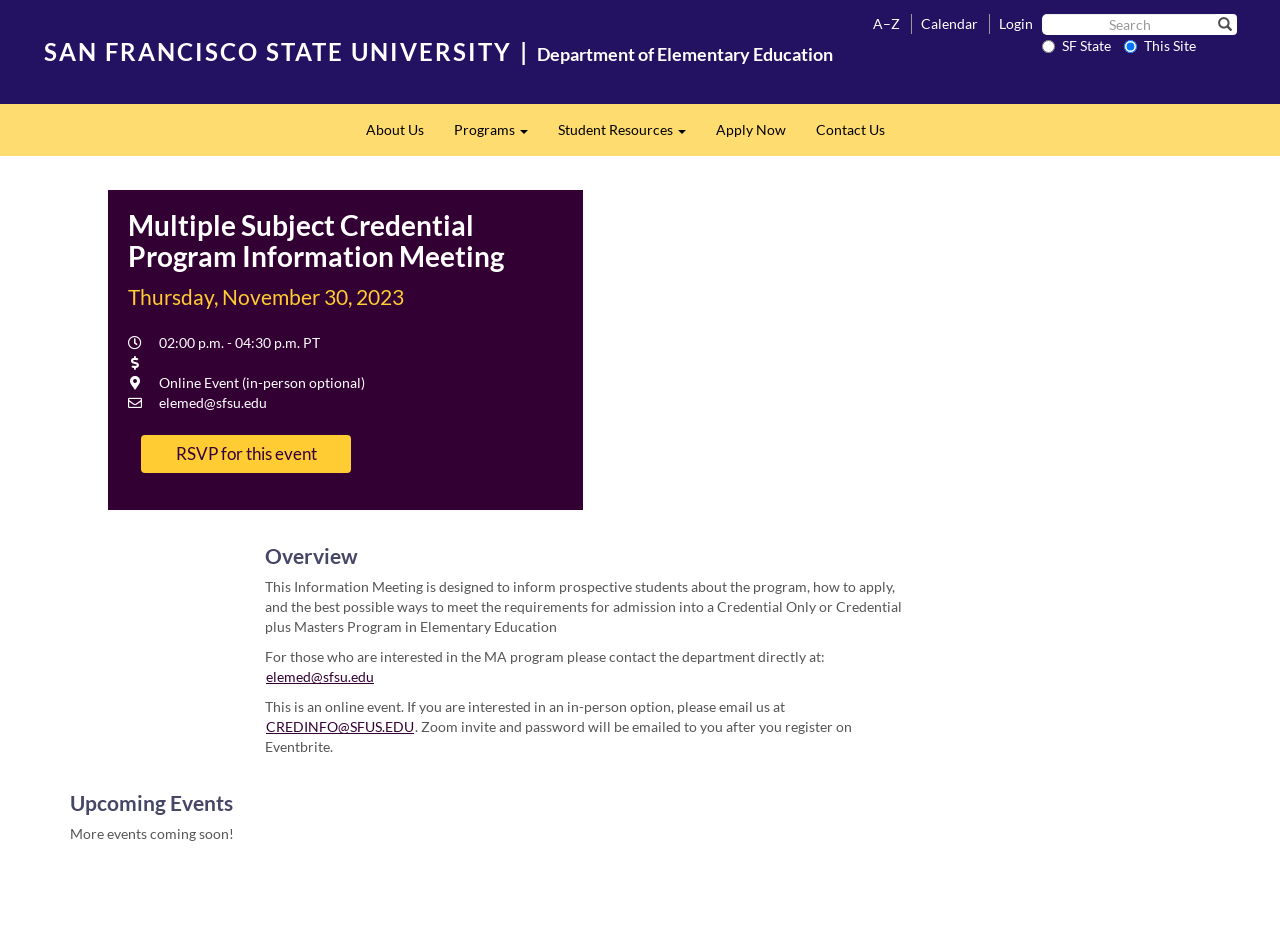Is the Information Meeting an online or in-person event?
Please interpret the details in the image and answer the question thoroughly.

I found the answer by looking at the static text element that says 'Online Event (in-person optional)' which is located below the 'Location' label.